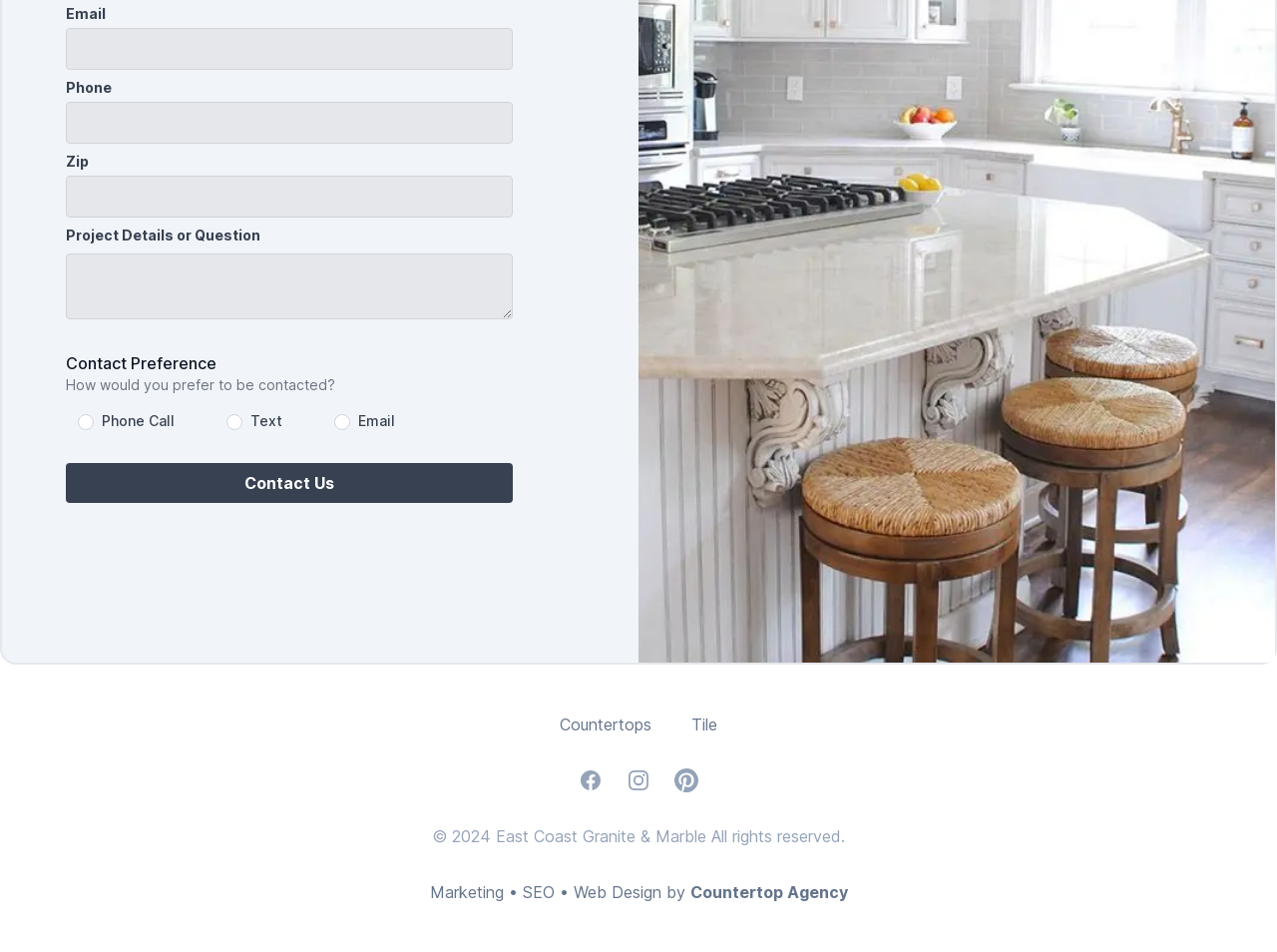Specify the bounding box coordinates for the region that must be clicked to perform the given instruction: "Click Contact Us".

[0.052, 0.486, 0.402, 0.528]